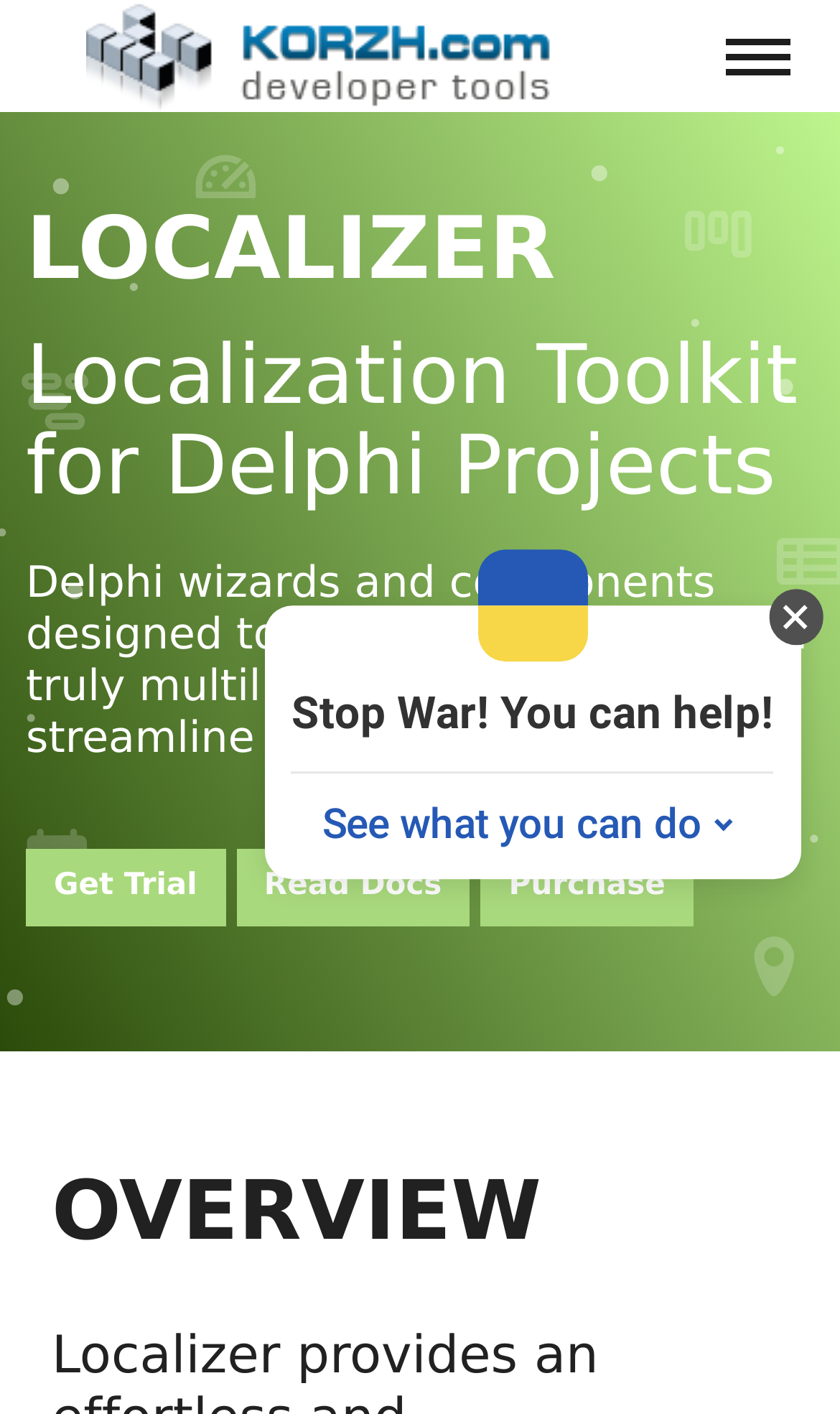How many call-to-action buttons are there?
Answer with a single word or phrase by referring to the visual content.

3